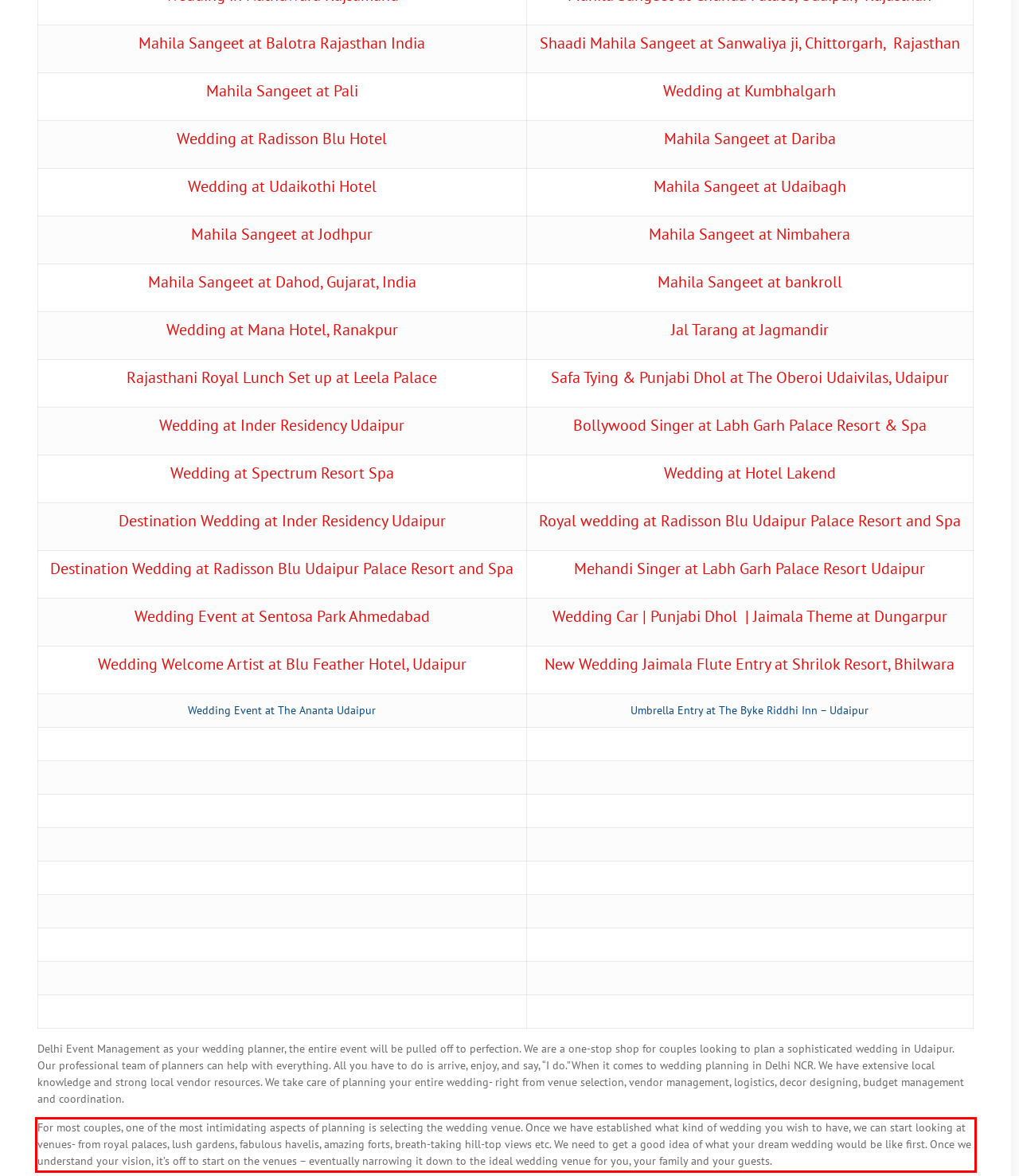Analyze the webpage screenshot and use OCR to recognize the text content in the red bounding box.

For most couples, one of the most intimidating aspects of planning is selecting the wedding venue. Once we have established what kind of wedding you wish to have, we can start looking at venues- from royal palaces, lush gardens, fabulous havelis, amazing forts, breath-taking hill-top views etc. We need to get a good idea of what your dream wedding would be like first. Once we understand your vision, it’s off to start on the venues – eventually narrowing it down to the ideal wedding venue for you, your family and your guests.